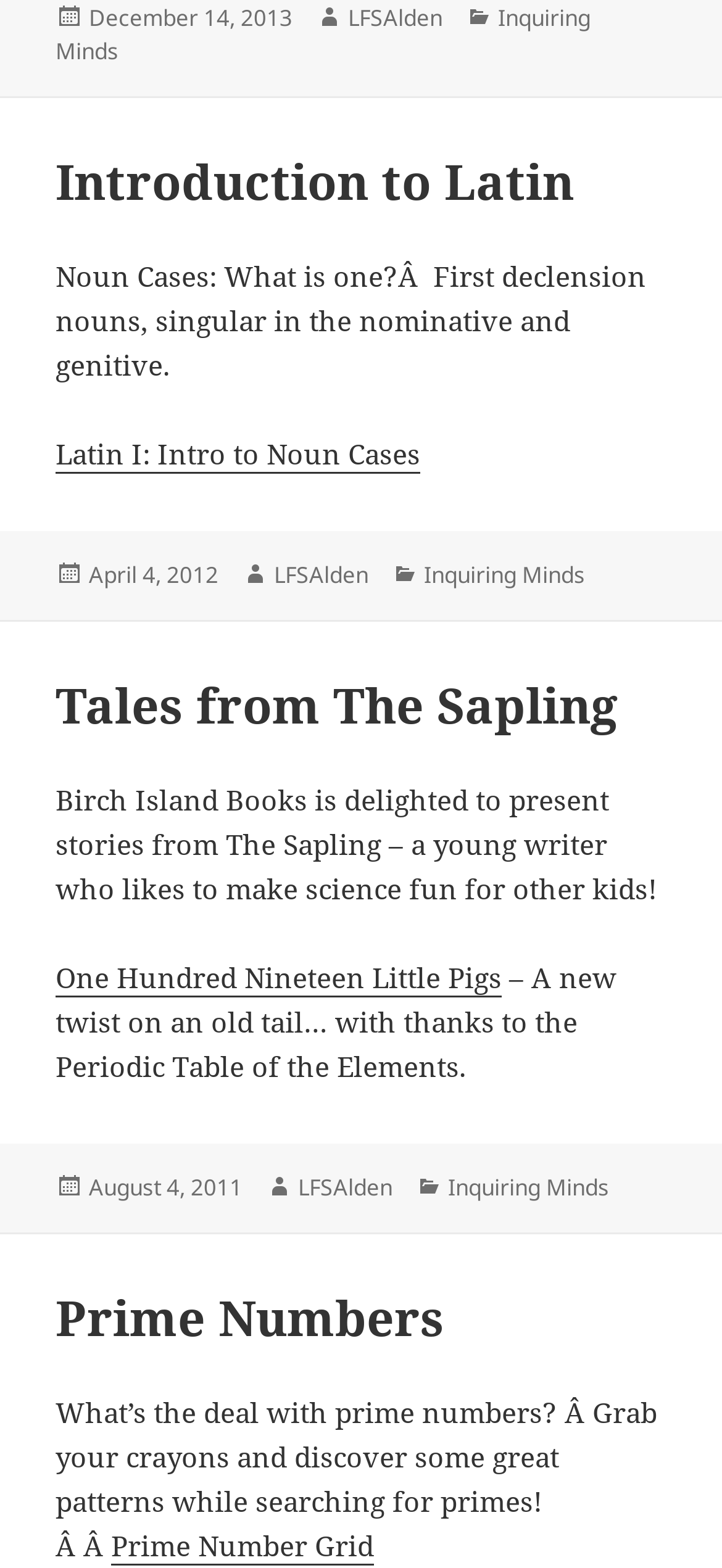Given the element description April 4, 2012, specify the bounding box coordinates of the corresponding UI element in the format (top-left x, top-left y, bottom-right x, bottom-right y). All values must be between 0 and 1.

[0.123, 0.356, 0.303, 0.377]